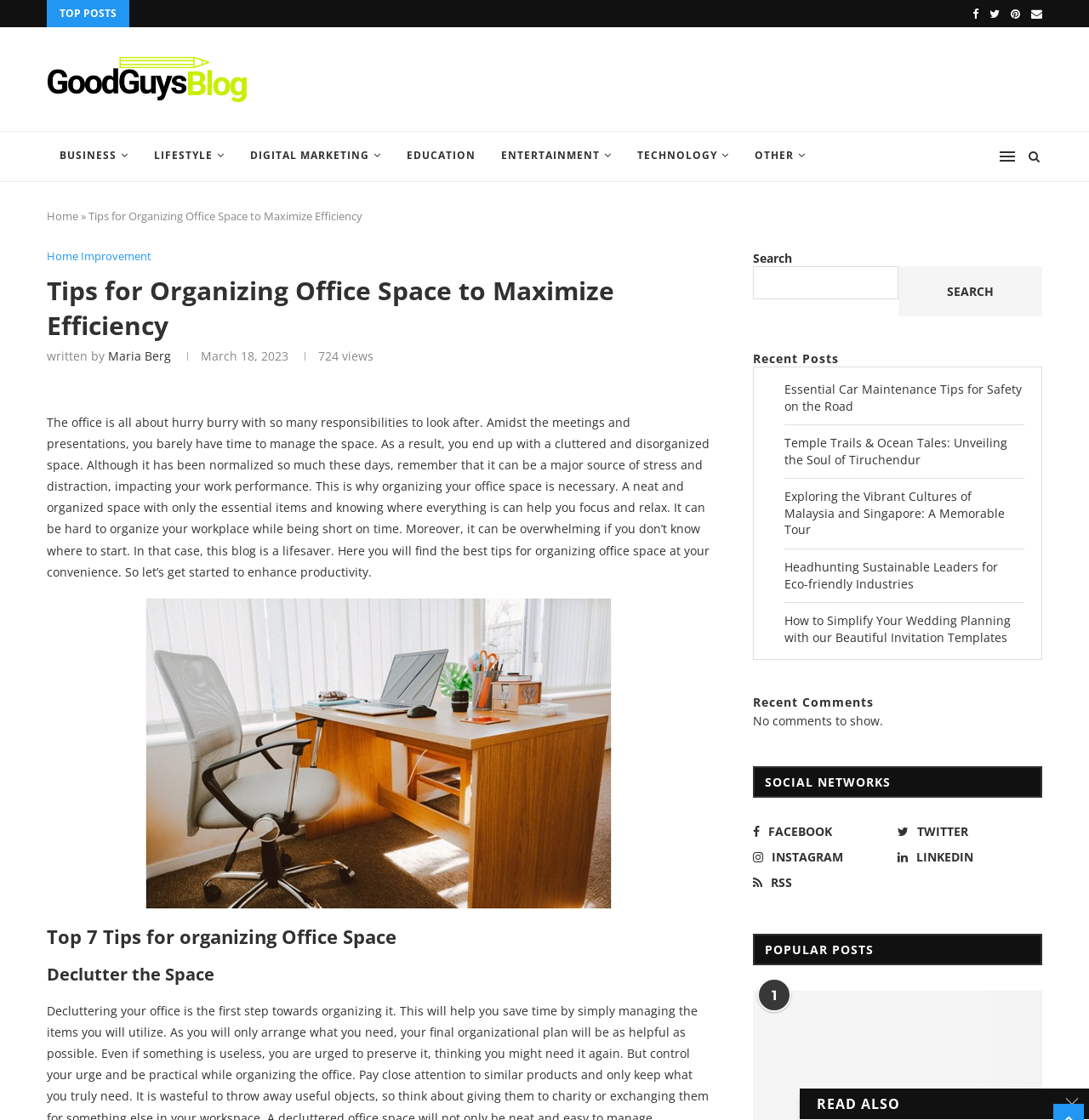Please identify the bounding box coordinates for the region that you need to click to follow this instruction: "Follow the blog on Facebook".

[0.688, 0.735, 0.82, 0.75]